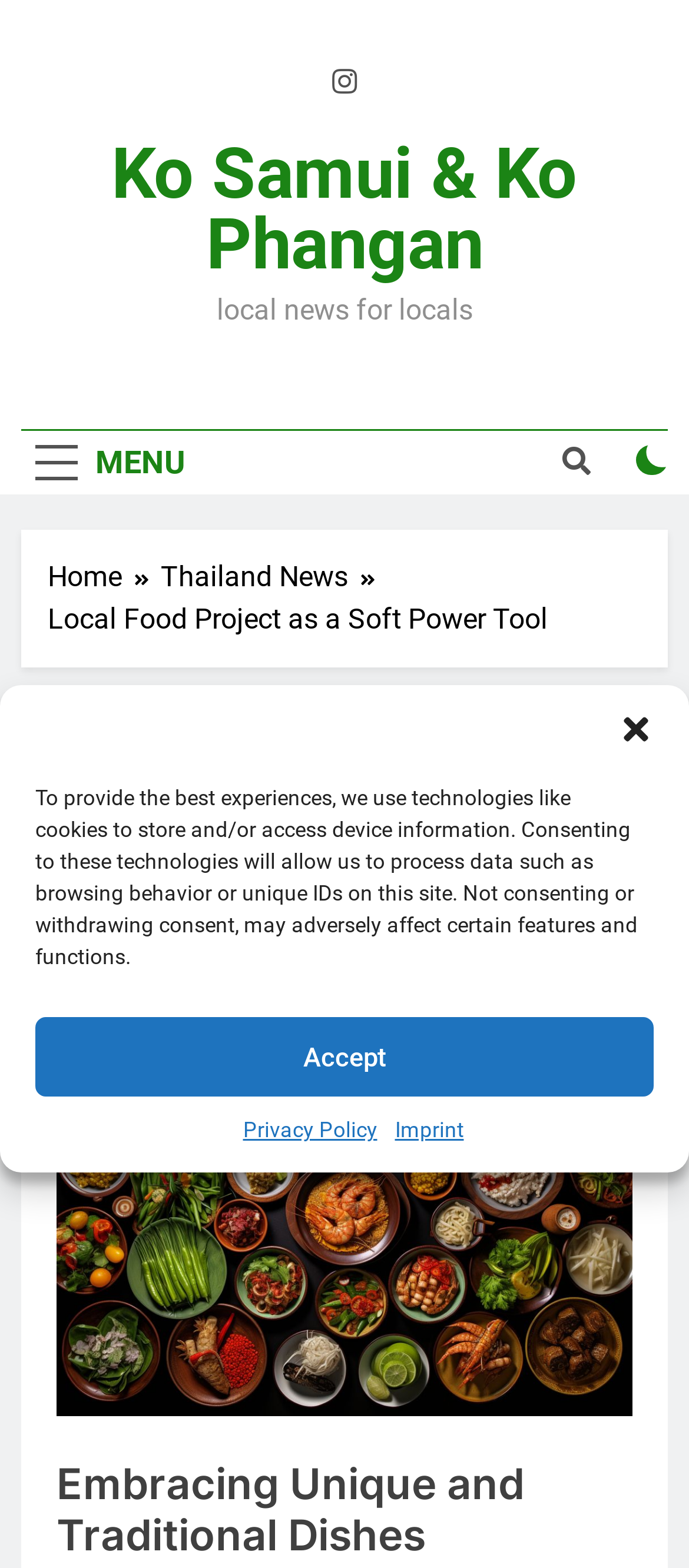Please locate the bounding box coordinates for the element that should be clicked to achieve the following instruction: "read local news". Ensure the coordinates are given as four float numbers between 0 and 1, i.e., [left, top, right, bottom].

[0.314, 0.187, 0.686, 0.208]